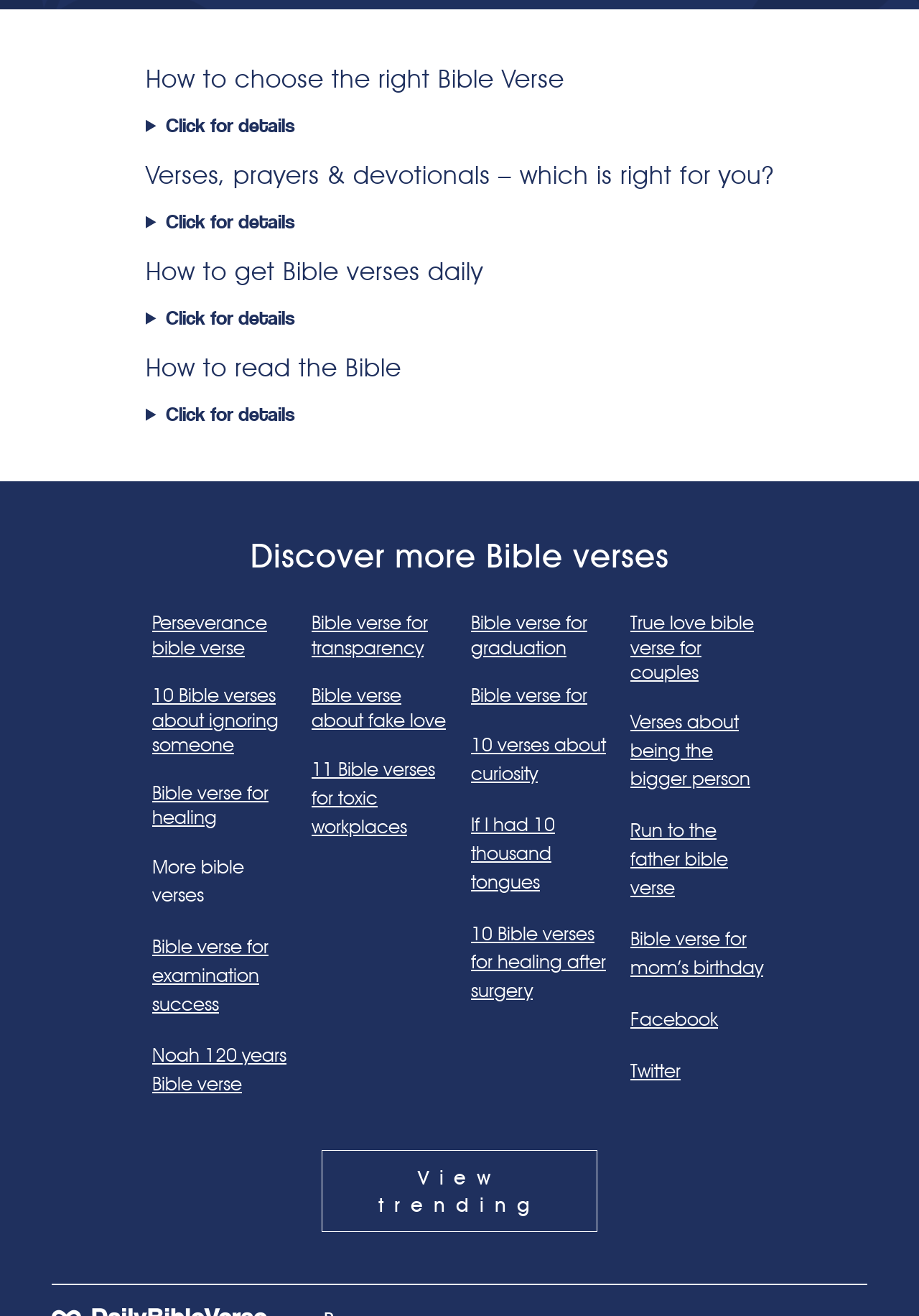Please find the bounding box coordinates (top-left x, top-left y, bottom-right x, bottom-right y) in the screenshot for the UI element described as follows: Bible verse for transparency

[0.339, 0.464, 0.466, 0.501]